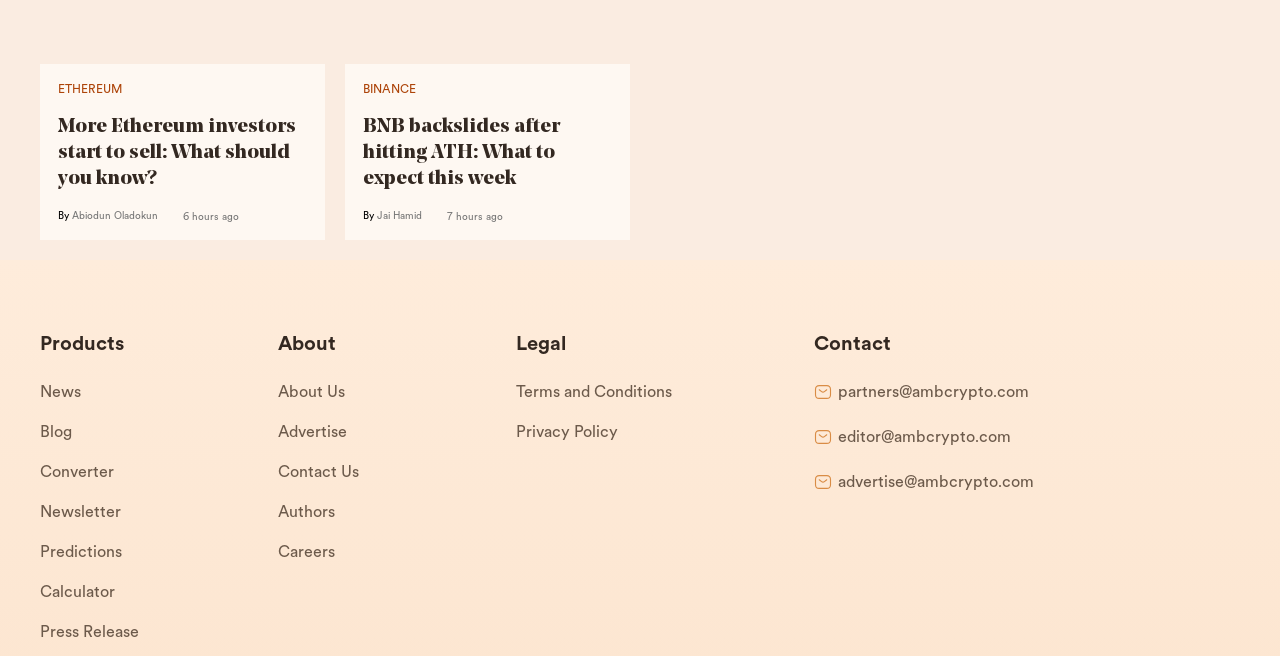What is the time frame of the first article?
Please respond to the question with a detailed and well-explained answer.

The first article's time stamp is '6 hours ago' which indicates when the article was published.